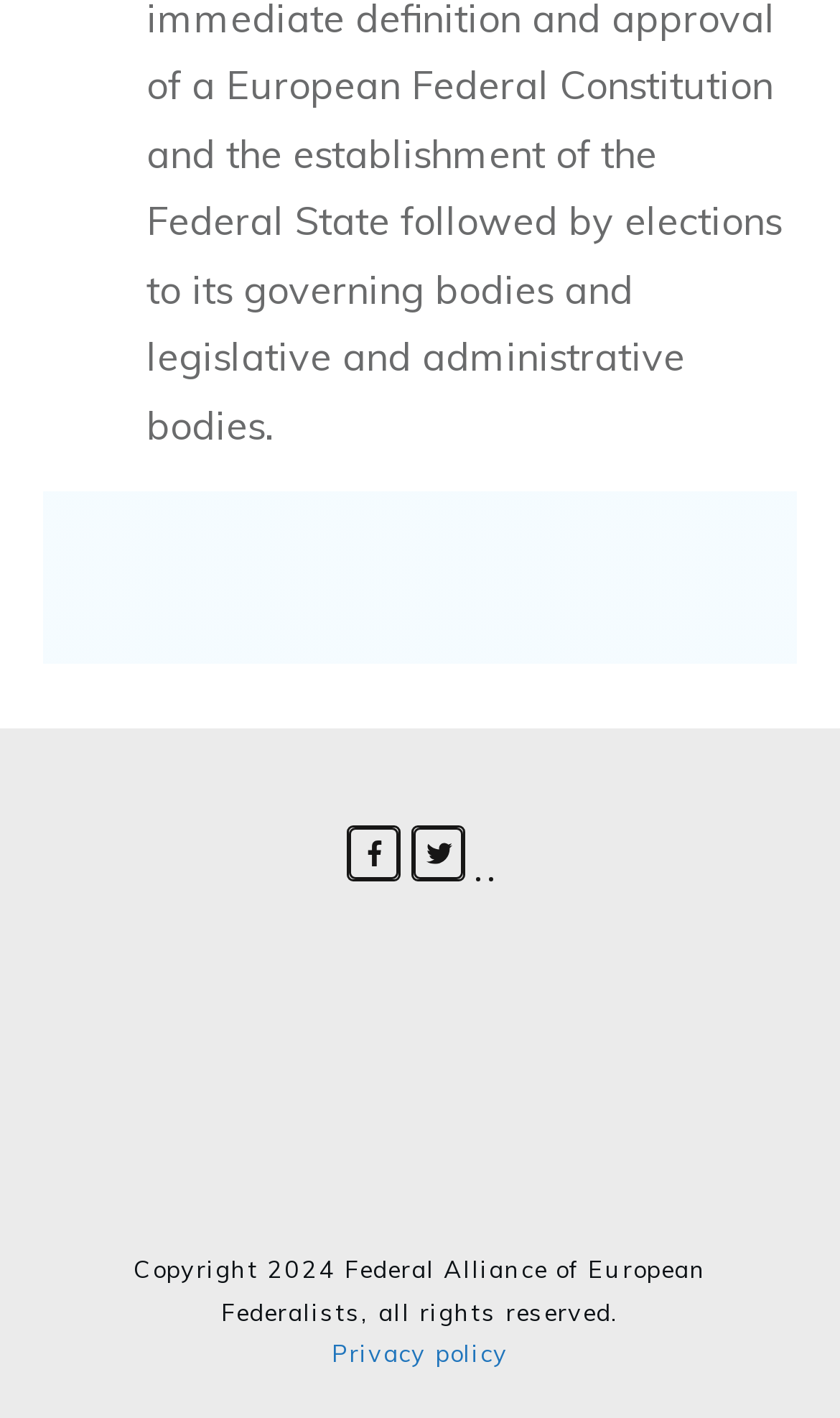Answer with a single word or phrase: 
How many links are there at the bottom of the webpage?

3